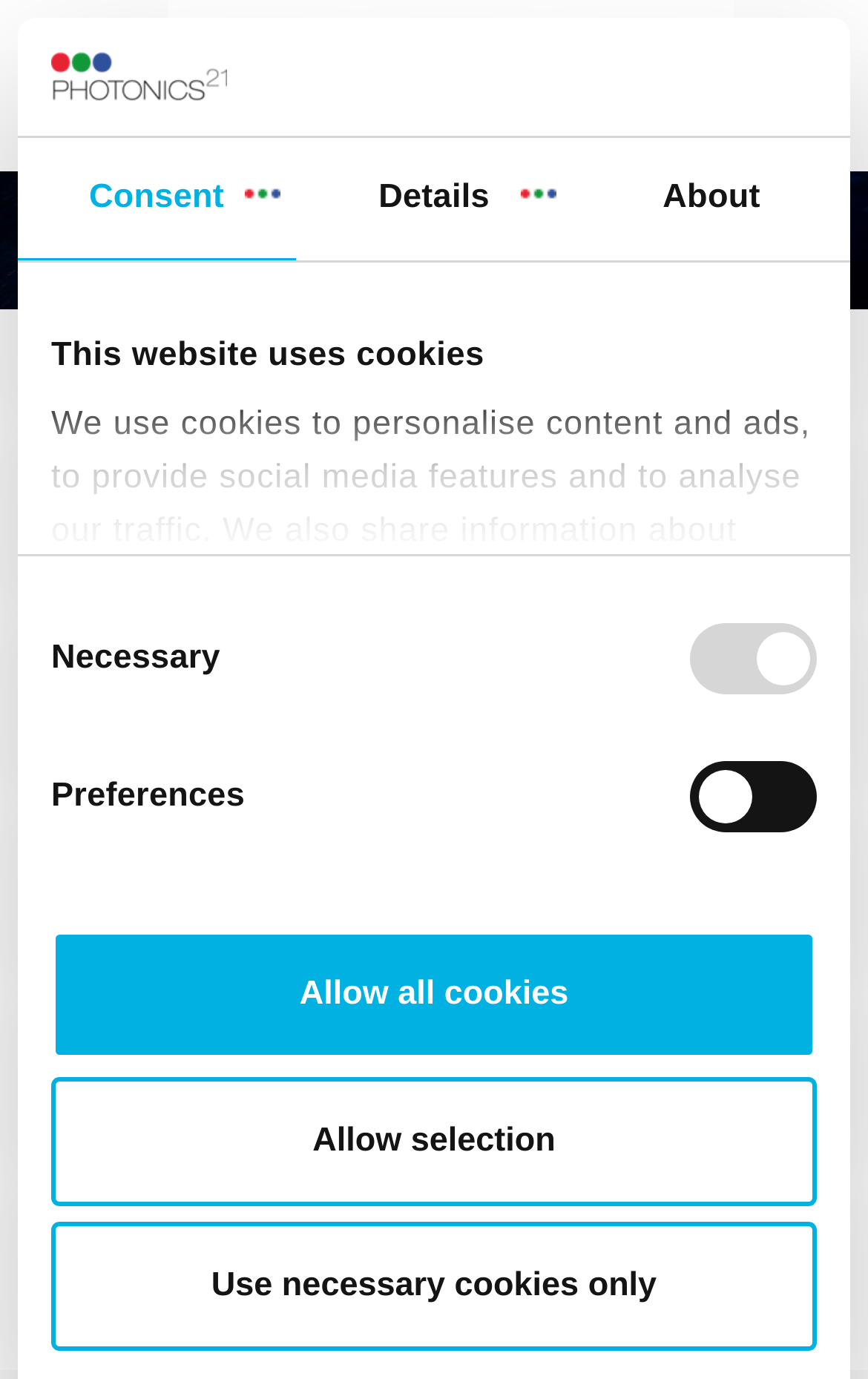What is the name of the project described on this webpage?
Please look at the screenshot and answer in one word or a short phrase.

POETICS